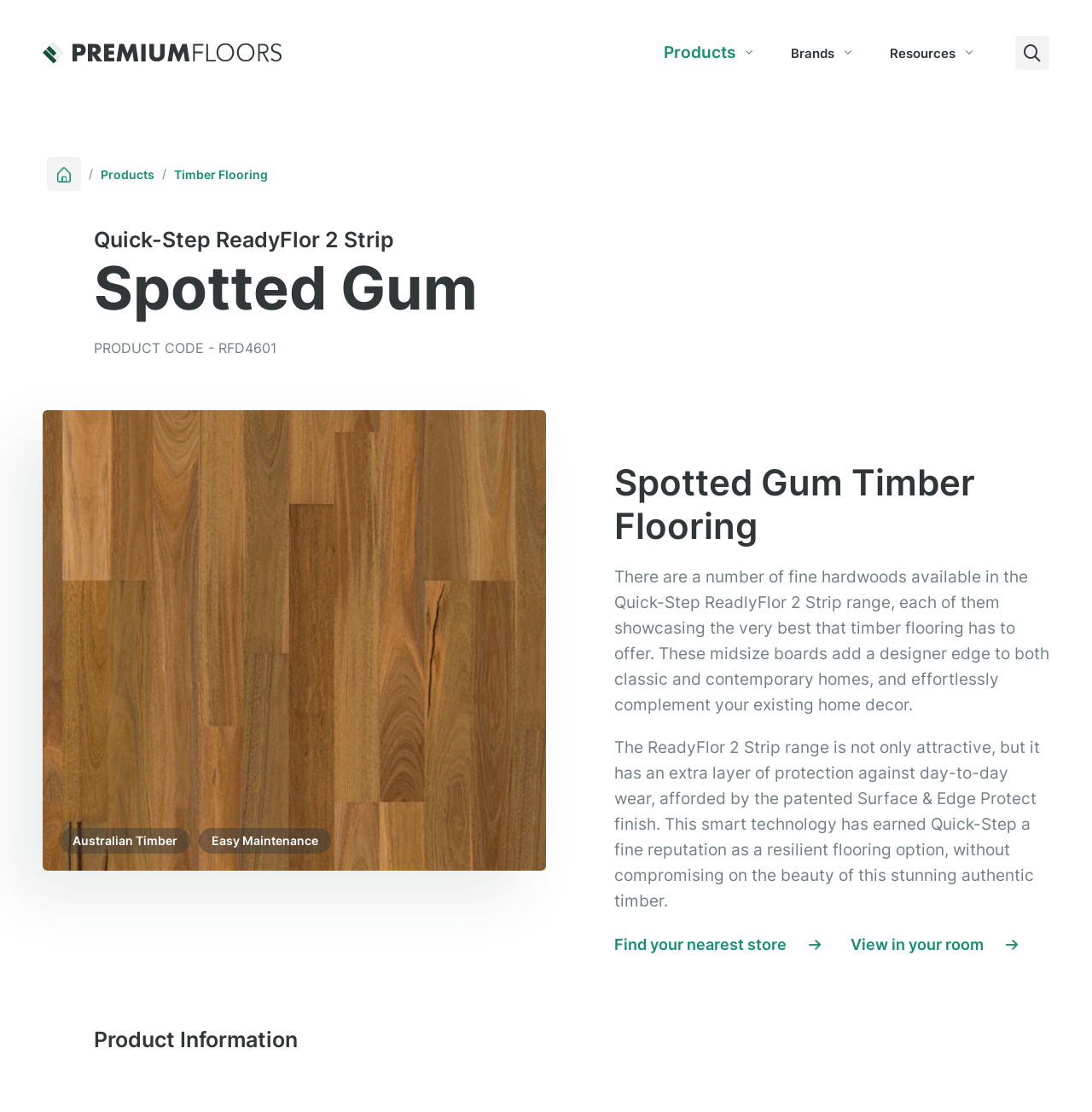Kindly determine the bounding box coordinates for the area that needs to be clicked to execute this instruction: "Click on the Premium Floors link".

[0.039, 0.038, 0.258, 0.058]